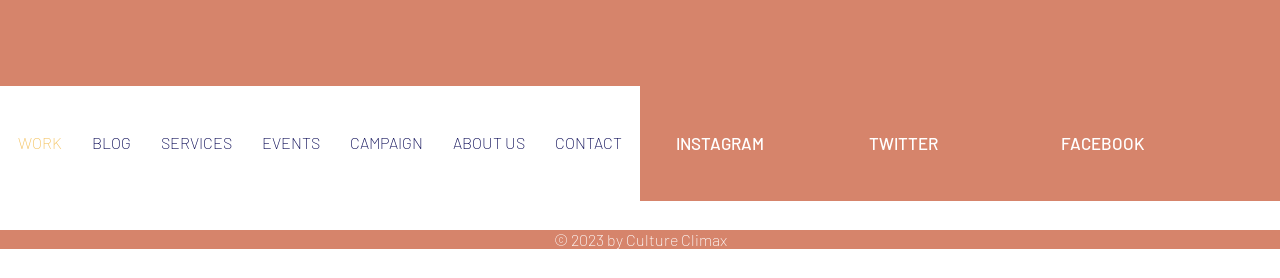How many main sections are there in the navigation menu?
Please answer the question as detailed as possible.

I counted the number of main sections in the navigation menu at the top of the webpage, which are WORK, BLOG, SERVICES, EVENTS, CAMPAIGN, ABOUT US, and CONTACT.